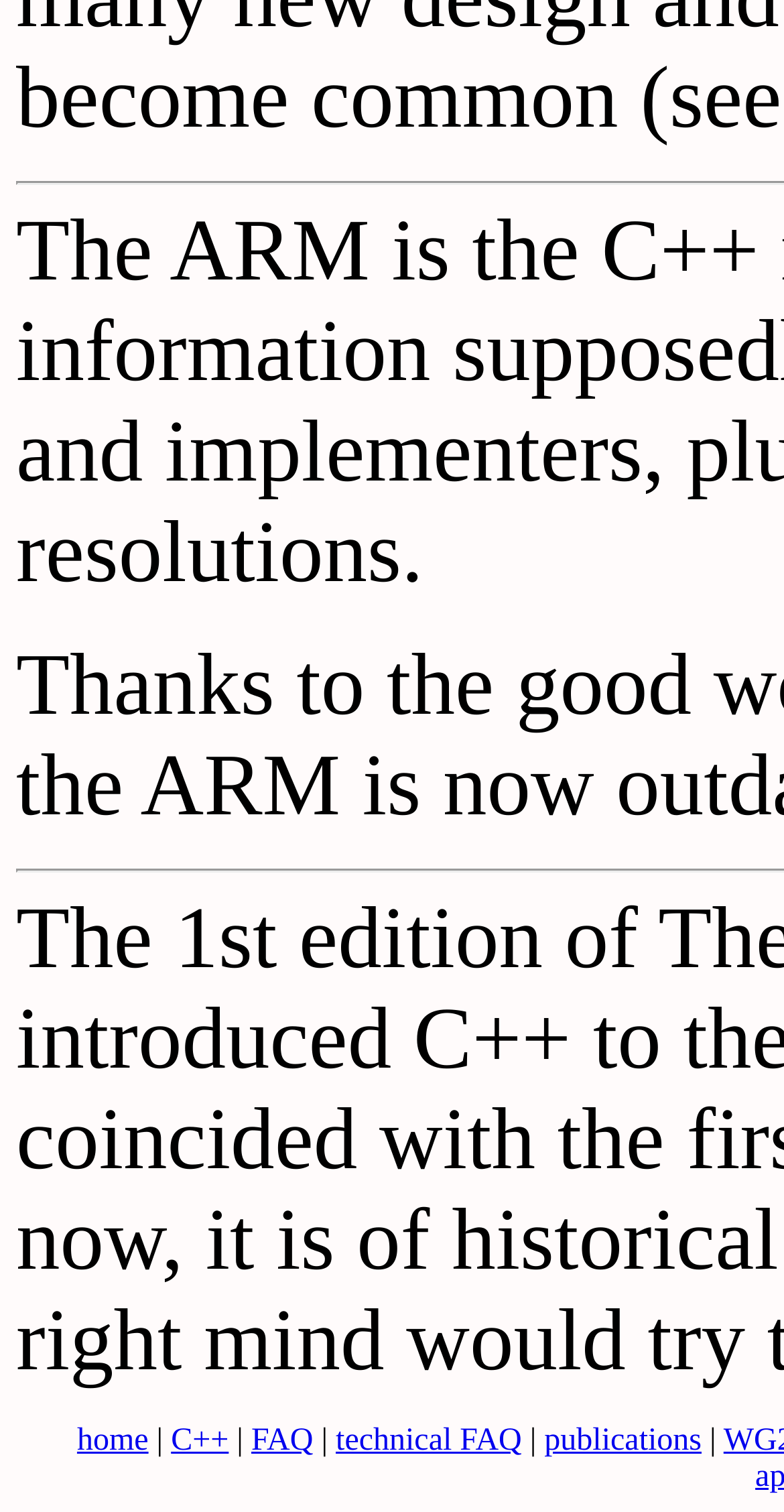What is the last link on the top?
Based on the image, respond with a single word or phrase.

publications